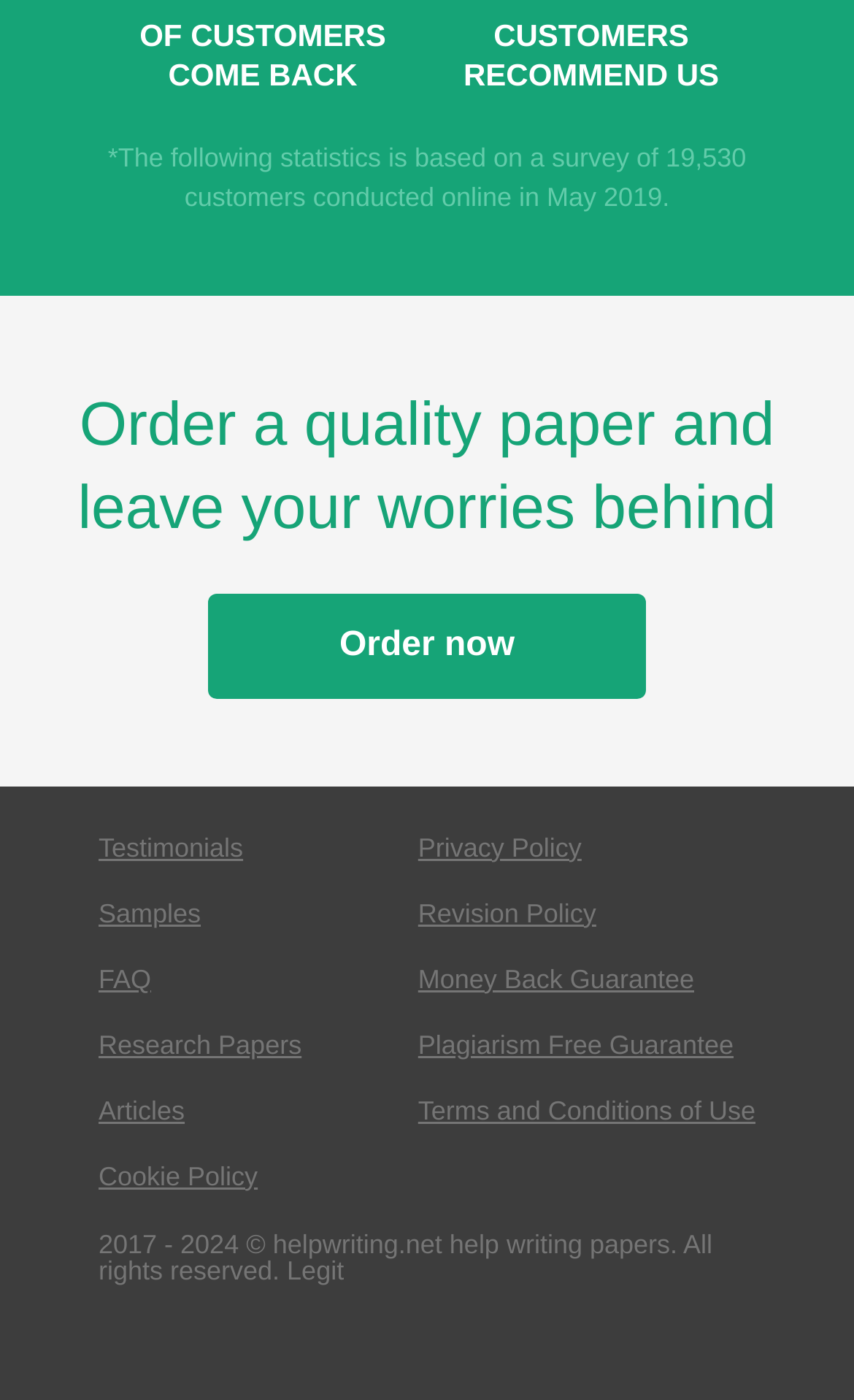Find the bounding box coordinates of the clickable region needed to perform the following instruction: "Click on 'Order now'". The coordinates should be provided as four float numbers between 0 and 1, i.e., [left, top, right, bottom].

[0.244, 0.424, 0.756, 0.499]